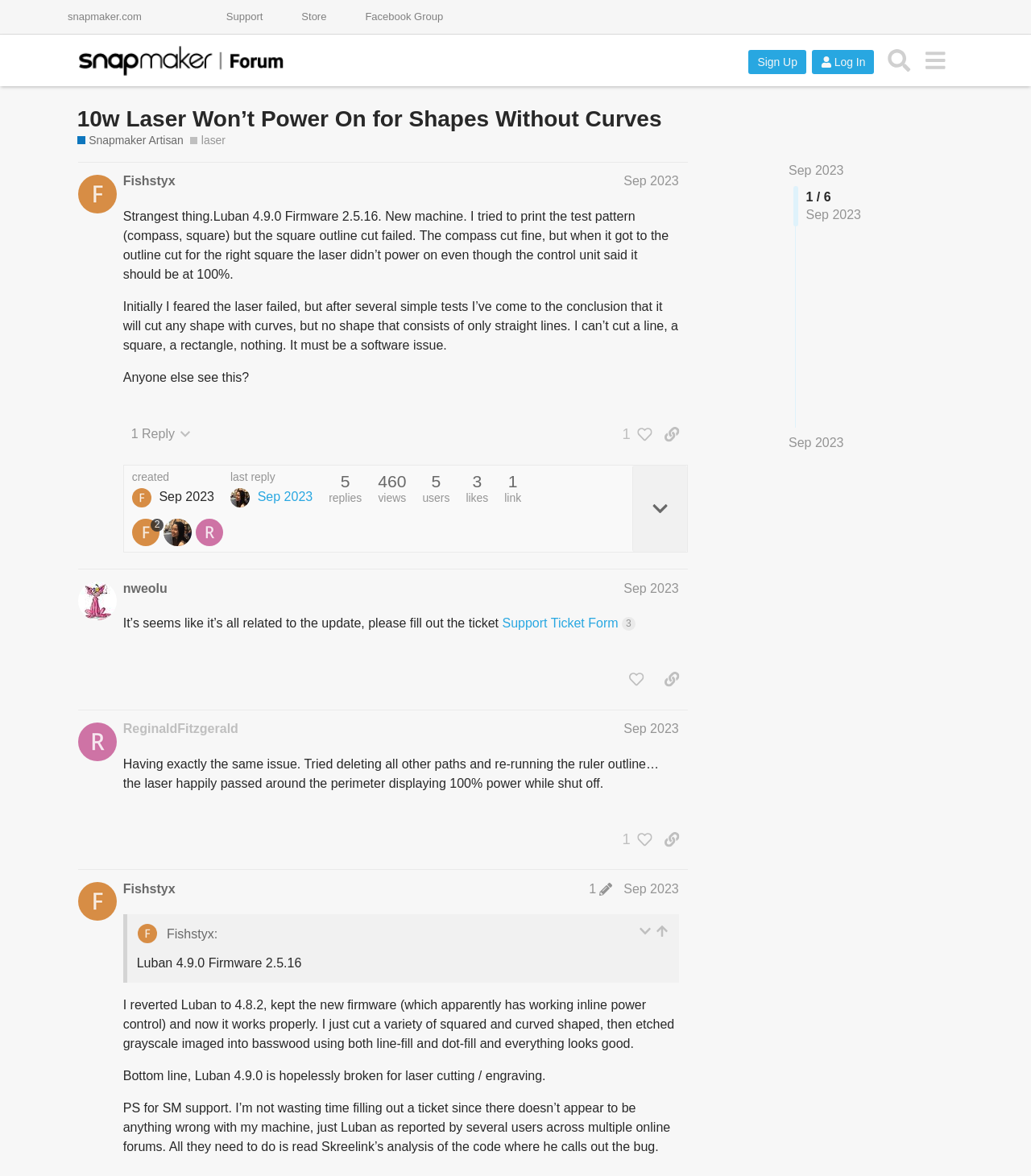What is the issue with the laser mentioned in the first post?
Please answer using one word or phrase, based on the screenshot.

It won't power on for shapes without curves